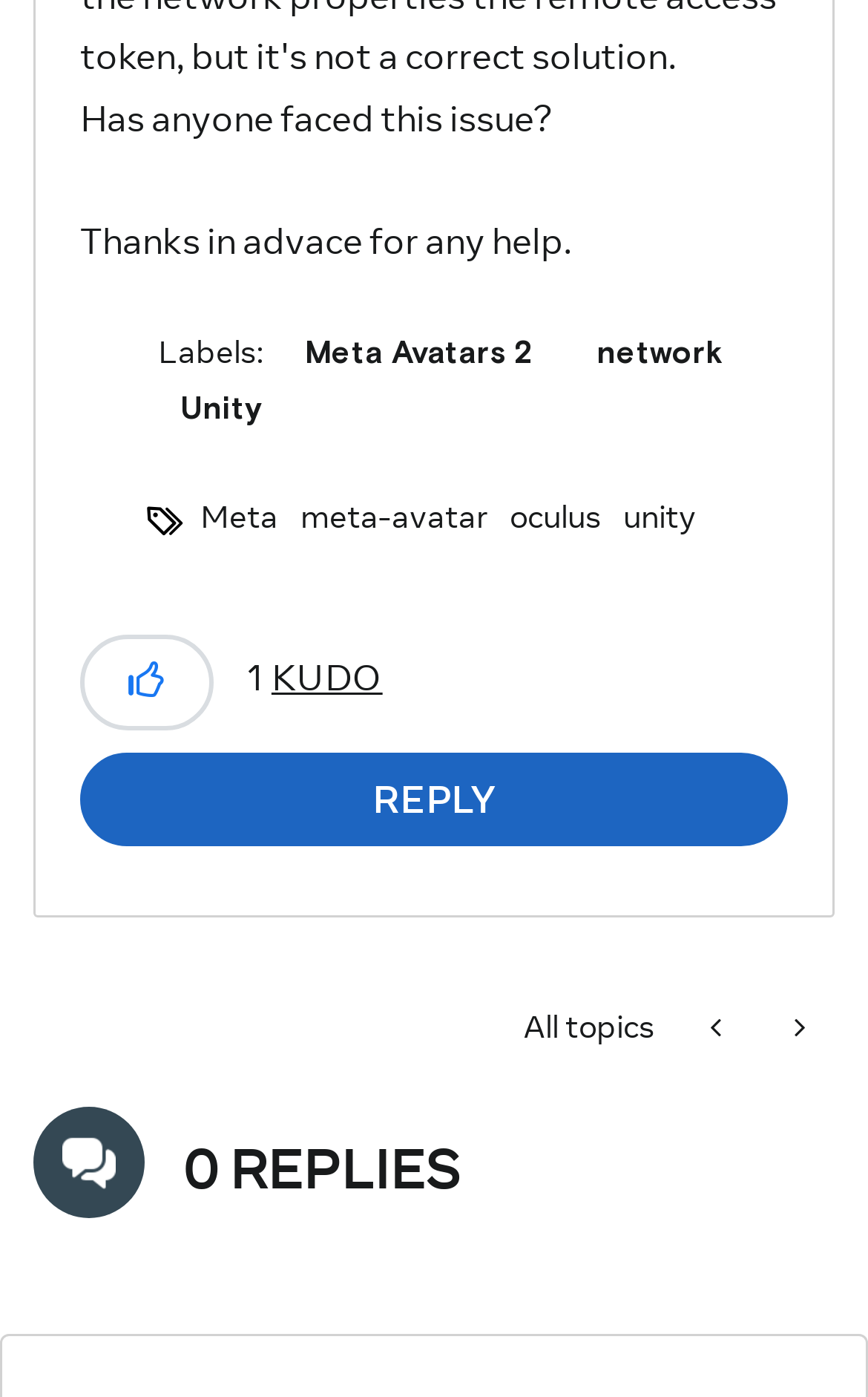How many kudos does this post have?
Answer the question in as much detail as possible.

I found the link that says '1 KUDO', which indicates that this post has 1 kudo.